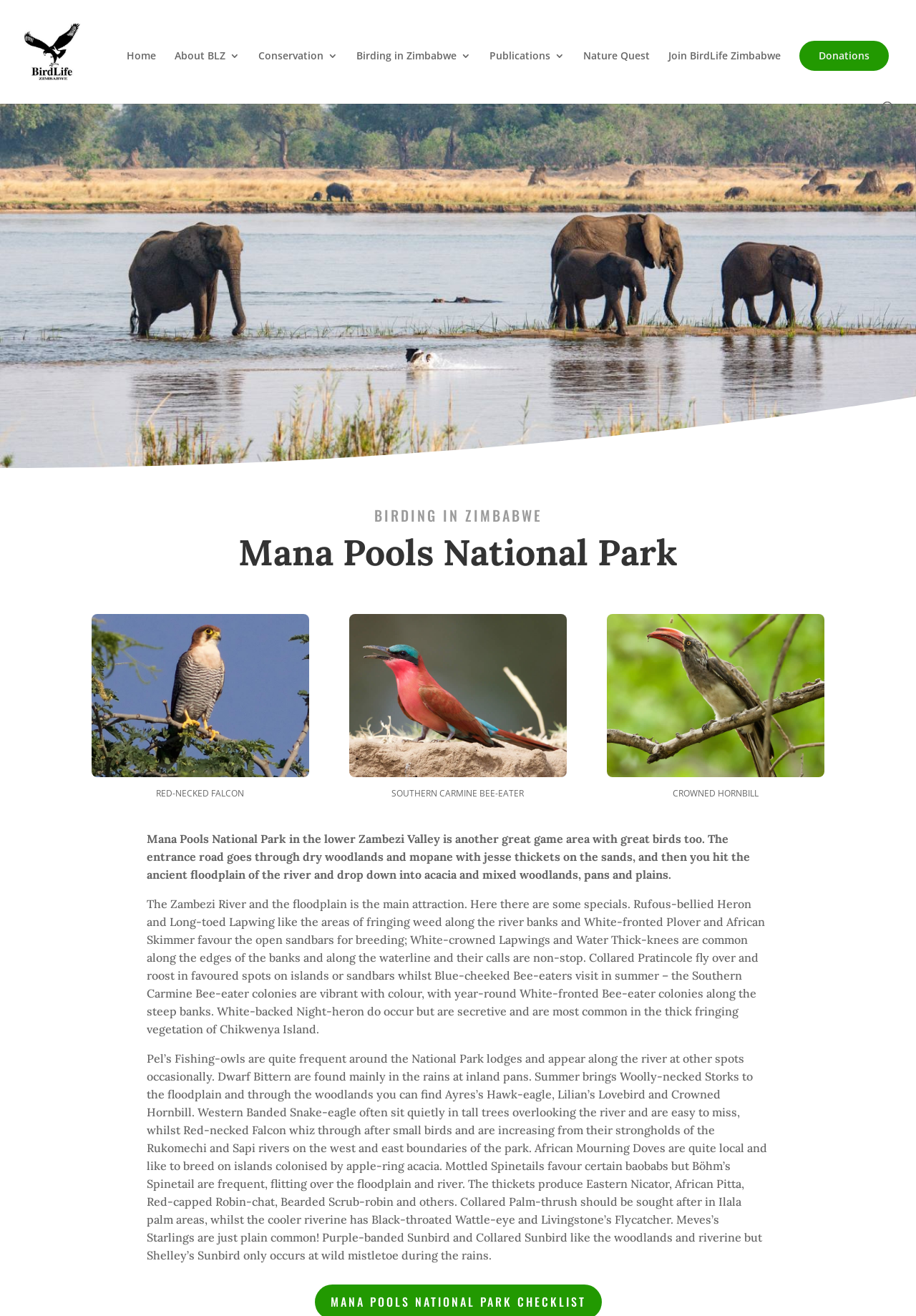Locate the bounding box coordinates of the clickable region to complete the following instruction: "Click on the Donations link."

[0.874, 0.032, 0.969, 0.053]